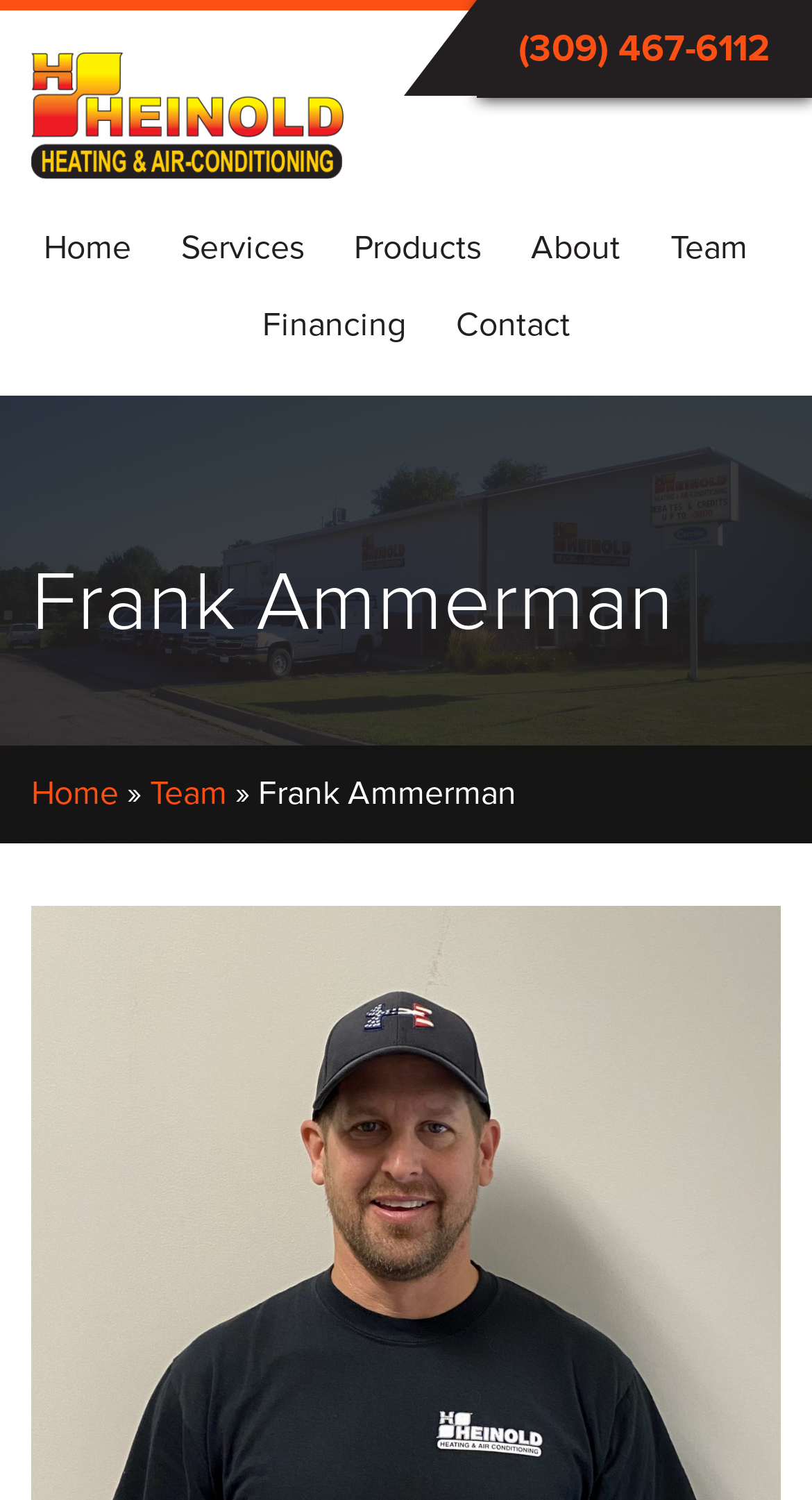Identify the bounding box coordinates of the clickable section necessary to follow the following instruction: "View the team page". The coordinates should be presented as four float numbers from 0 to 1, i.e., [left, top, right, bottom].

[0.826, 0.151, 0.921, 0.186]